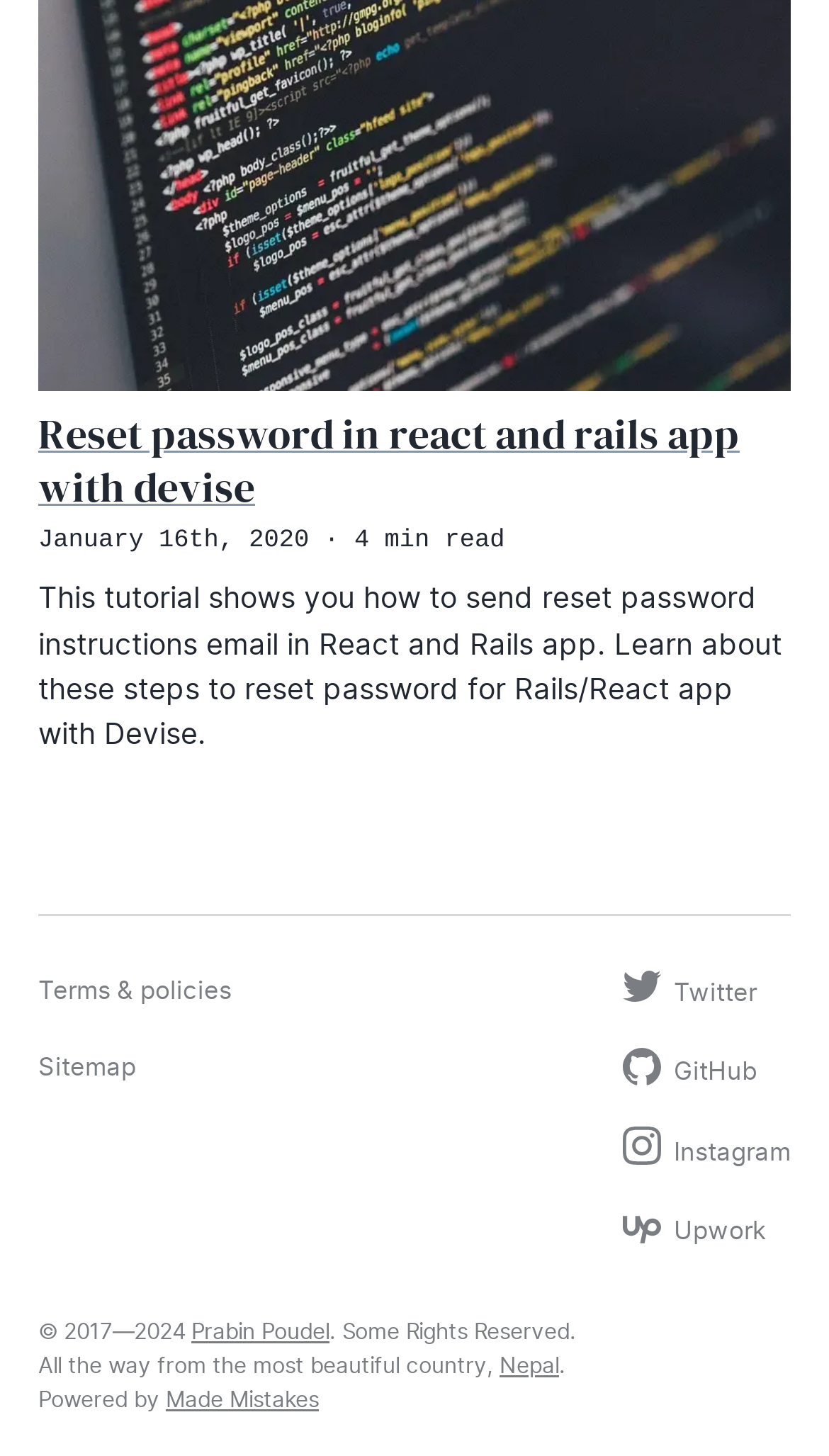Please identify the bounding box coordinates of the area that needs to be clicked to follow this instruction: "Go to the GitHub page".

[0.752, 0.71, 0.954, 0.764]